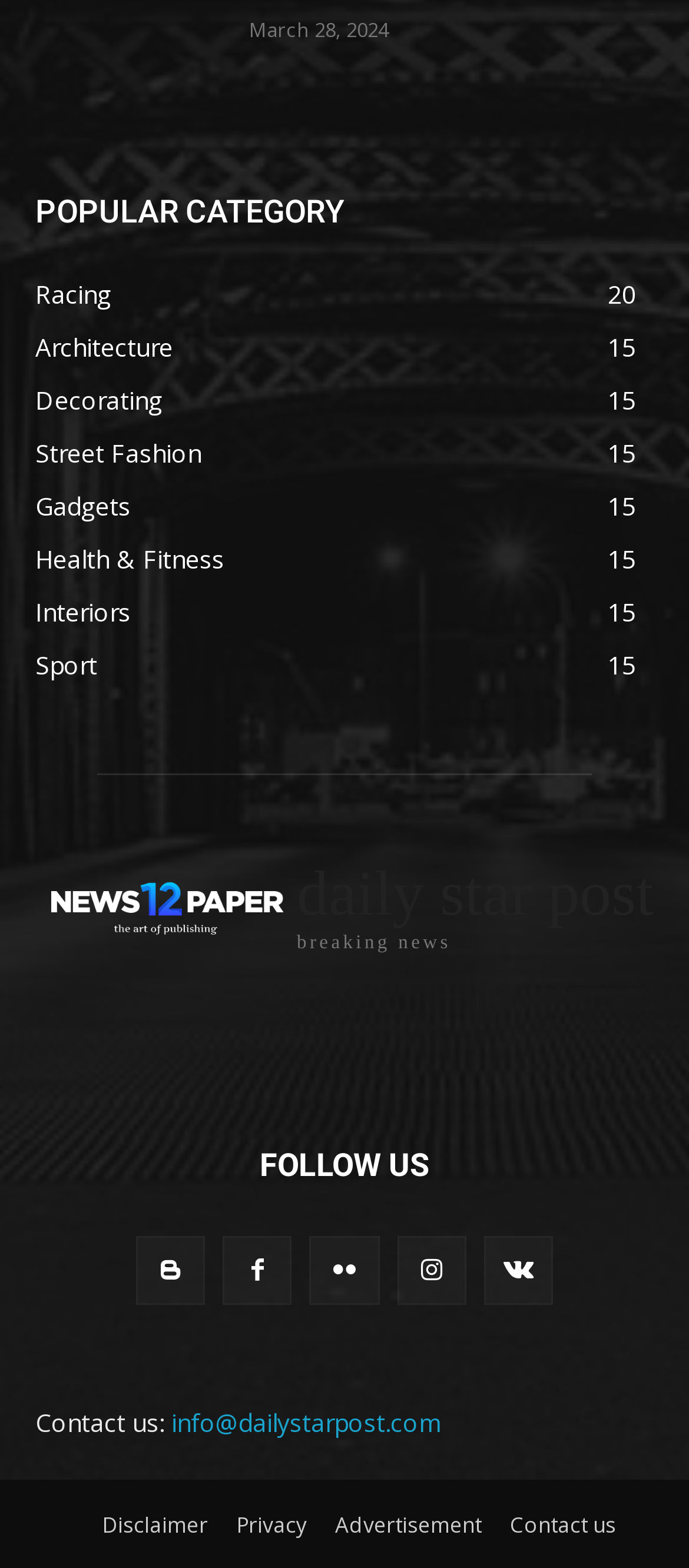How many categories are listed under 'POPULAR CATEGORY'?
Please answer the question with as much detail as possible using the screenshot.

Under the 'POPULAR CATEGORY' heading, there are 7 links listed, which are 'Racing 20', 'Architecture 15', 'Decorating 15', 'Street Fashion 15', 'Gadgets 15', 'Health & Fitness 15', and 'Interiors 15'. These links have bounding boxes that are vertically aligned and have similar y-coordinates.